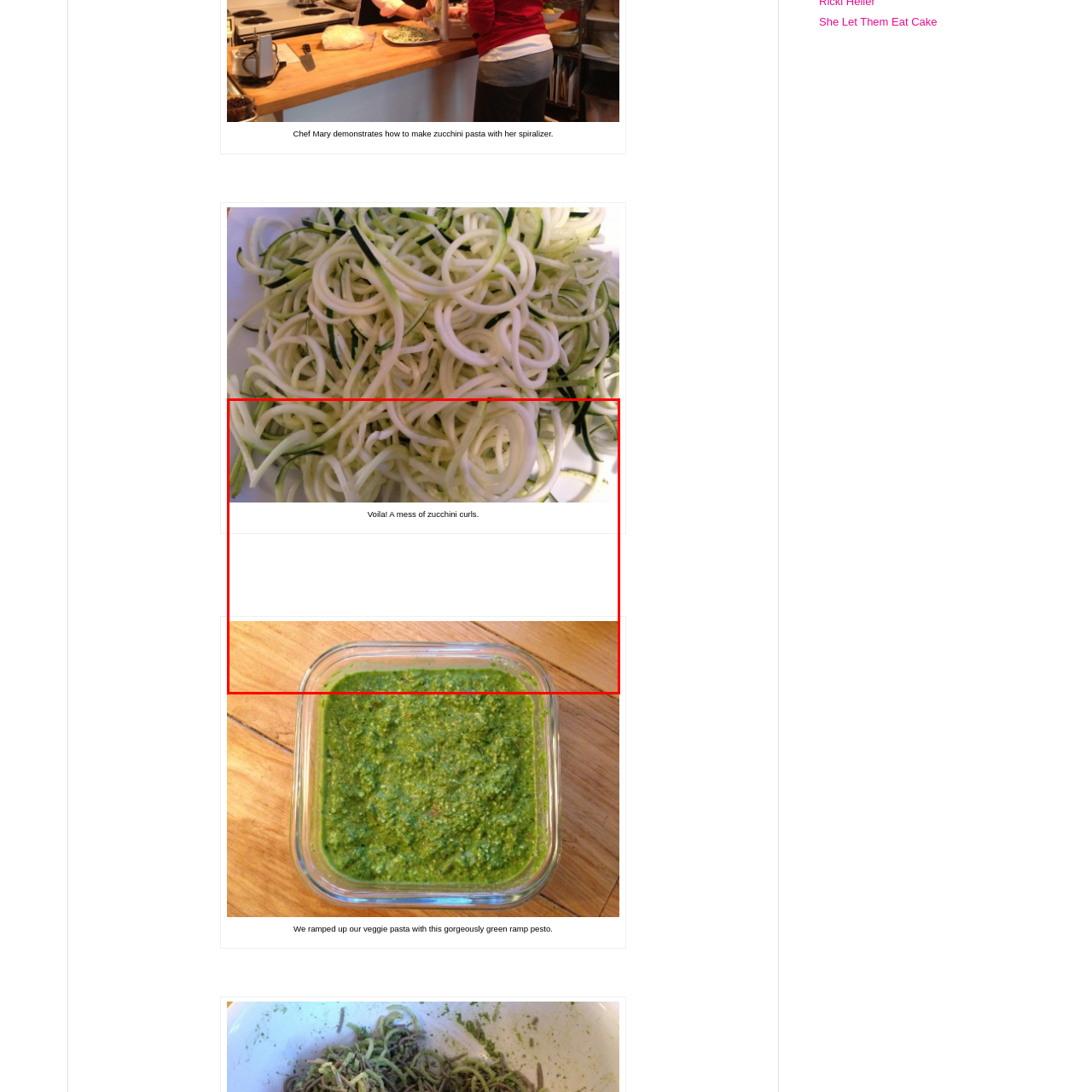What is the purpose of the pesto?
Focus on the visual details within the red bounding box and provide an in-depth answer based on your observations.

The caption states that the pesto is 'ready to complement this dish', implying that the pesto is intended to enhance the flavor of the zucchini curls.